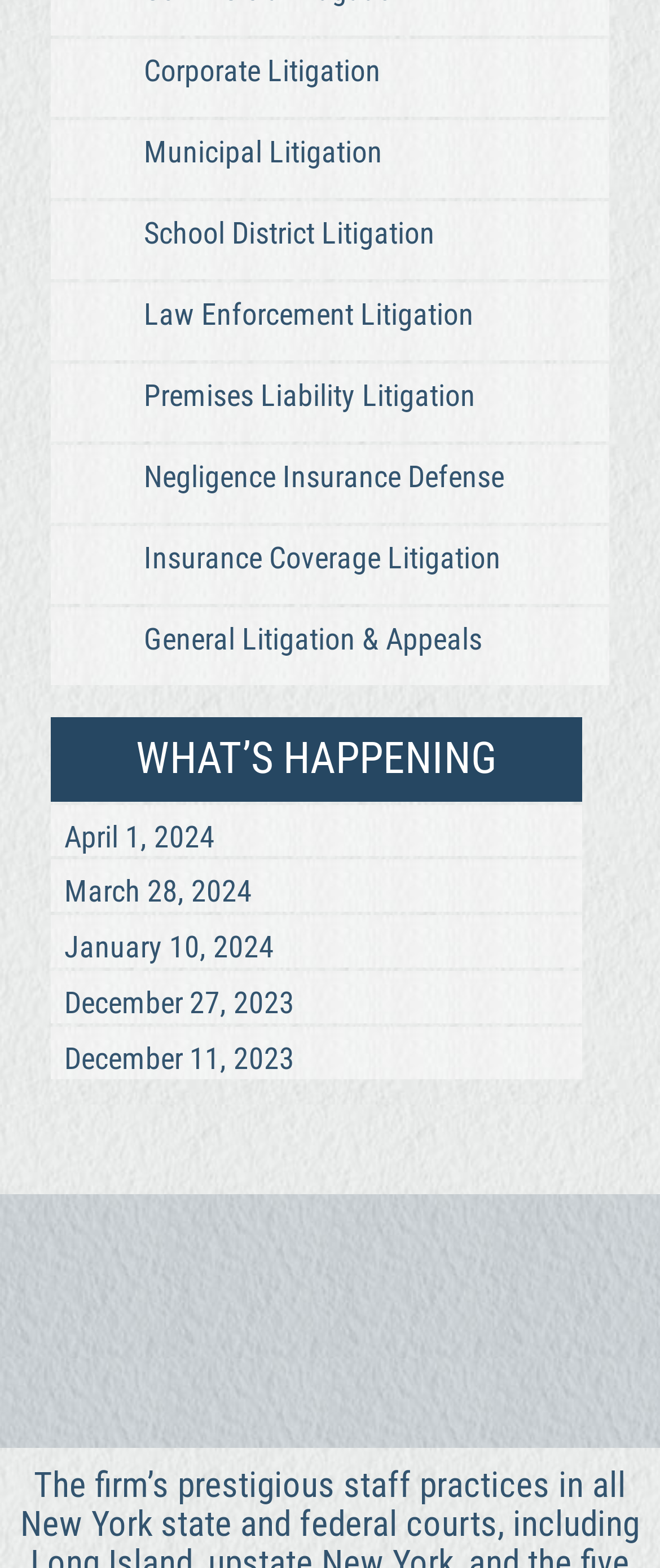What type of litigation is mentioned first?
Based on the image, please offer an in-depth response to the question.

The first link on the webpage is 'Corporate Litigation', which suggests that it is the first type of litigation mentioned.